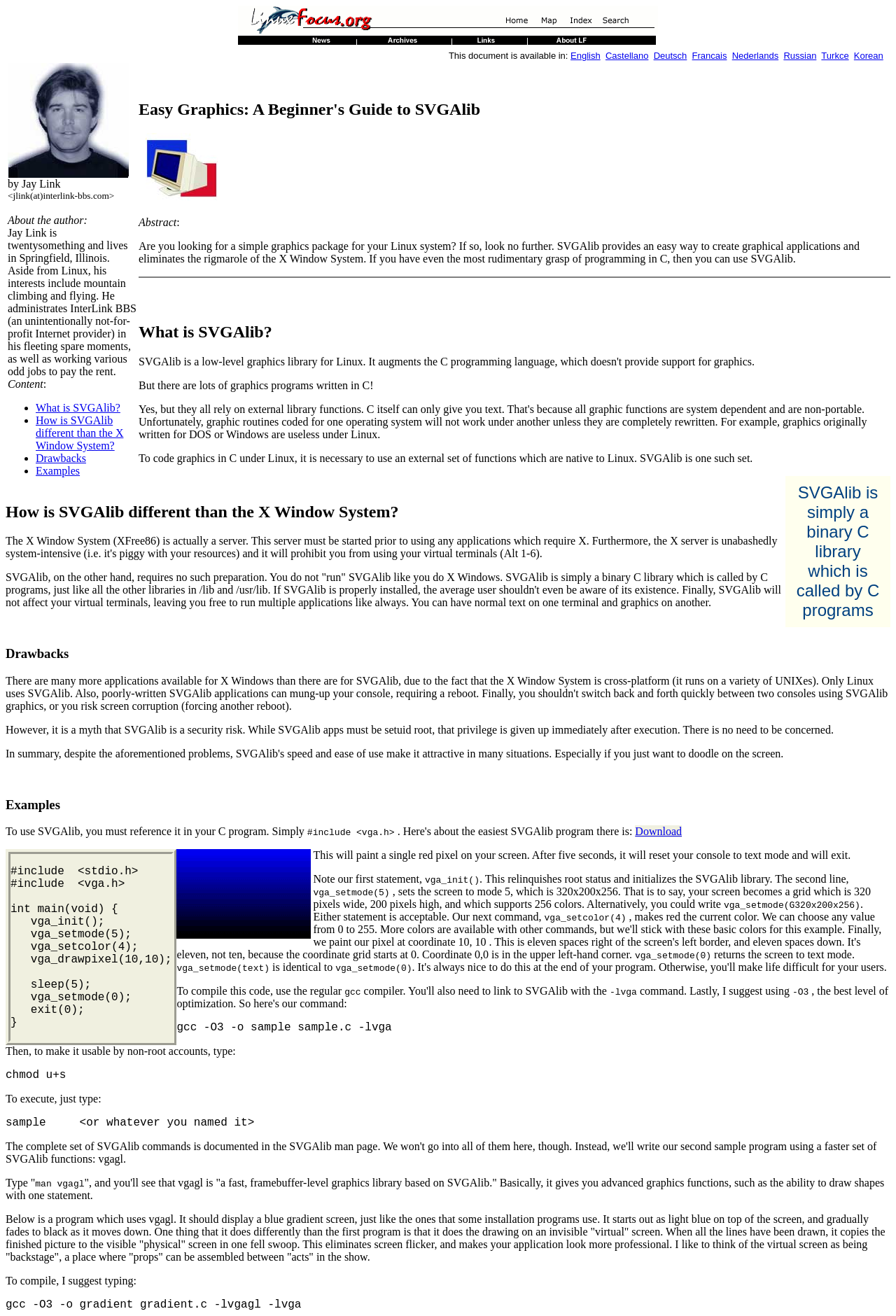Given the element description Francais, specify the bounding box coordinates of the corresponding UI element in the format (top-left x, top-left y, bottom-right x, bottom-right y). All values must be between 0 and 1.

[0.772, 0.038, 0.811, 0.046]